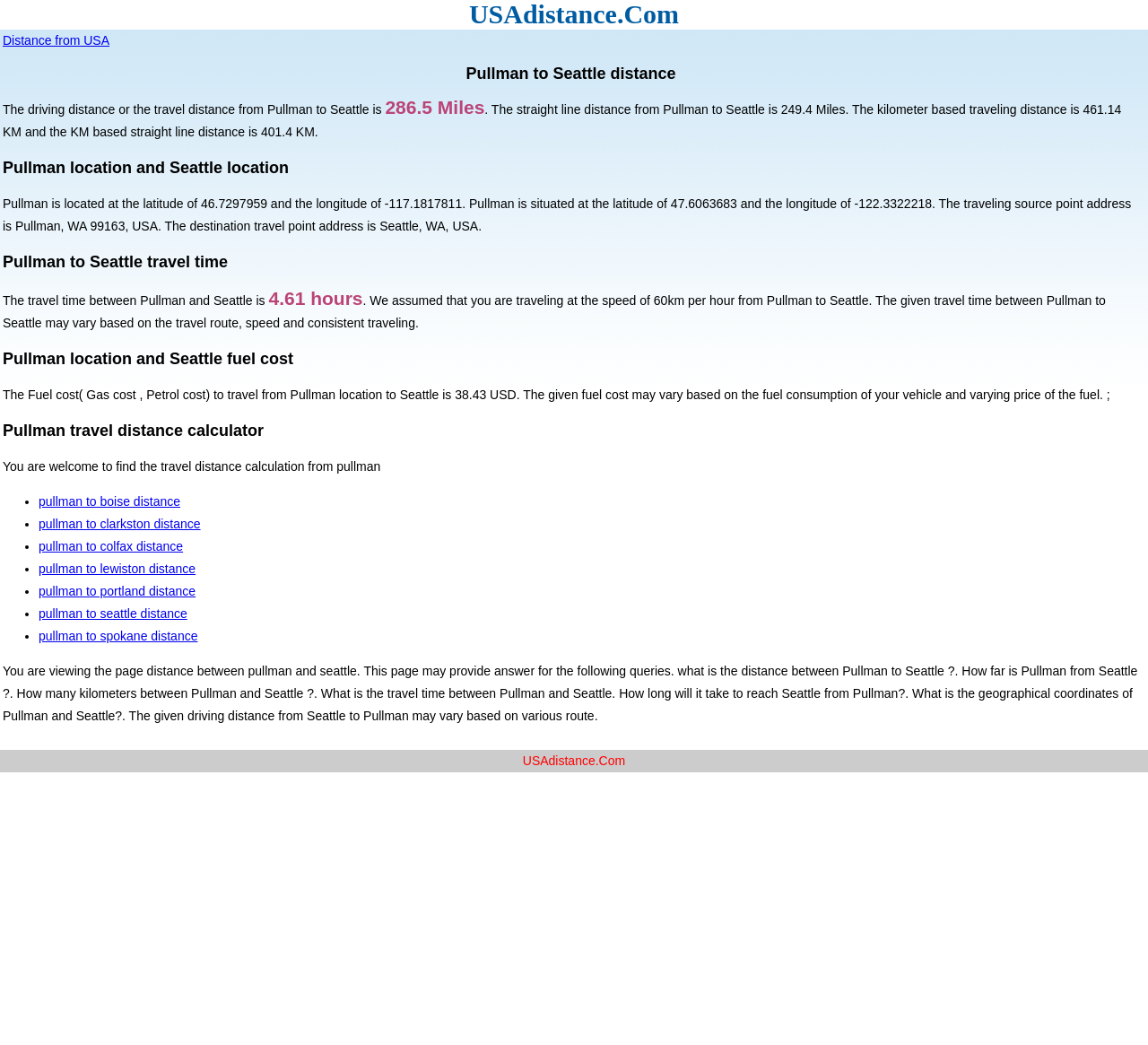Provide the bounding box coordinates for the UI element that is described by this text: "pullman to seattle distance". The coordinates should be in the form of four float numbers between 0 and 1: [left, top, right, bottom].

[0.034, 0.58, 0.163, 0.594]